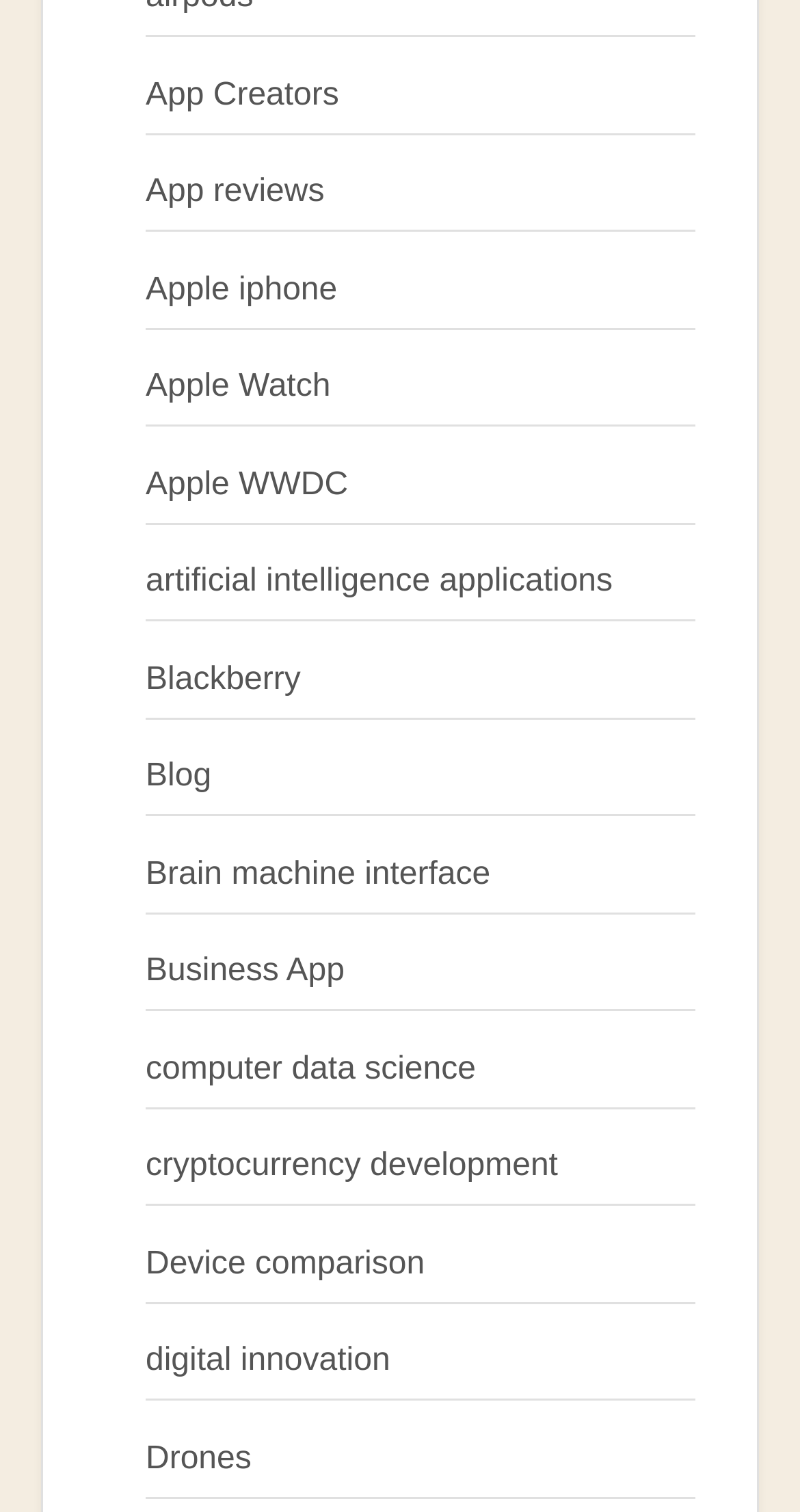How many links are there on the webpage?
Using the information from the image, give a concise answer in one word or a short phrase.

18